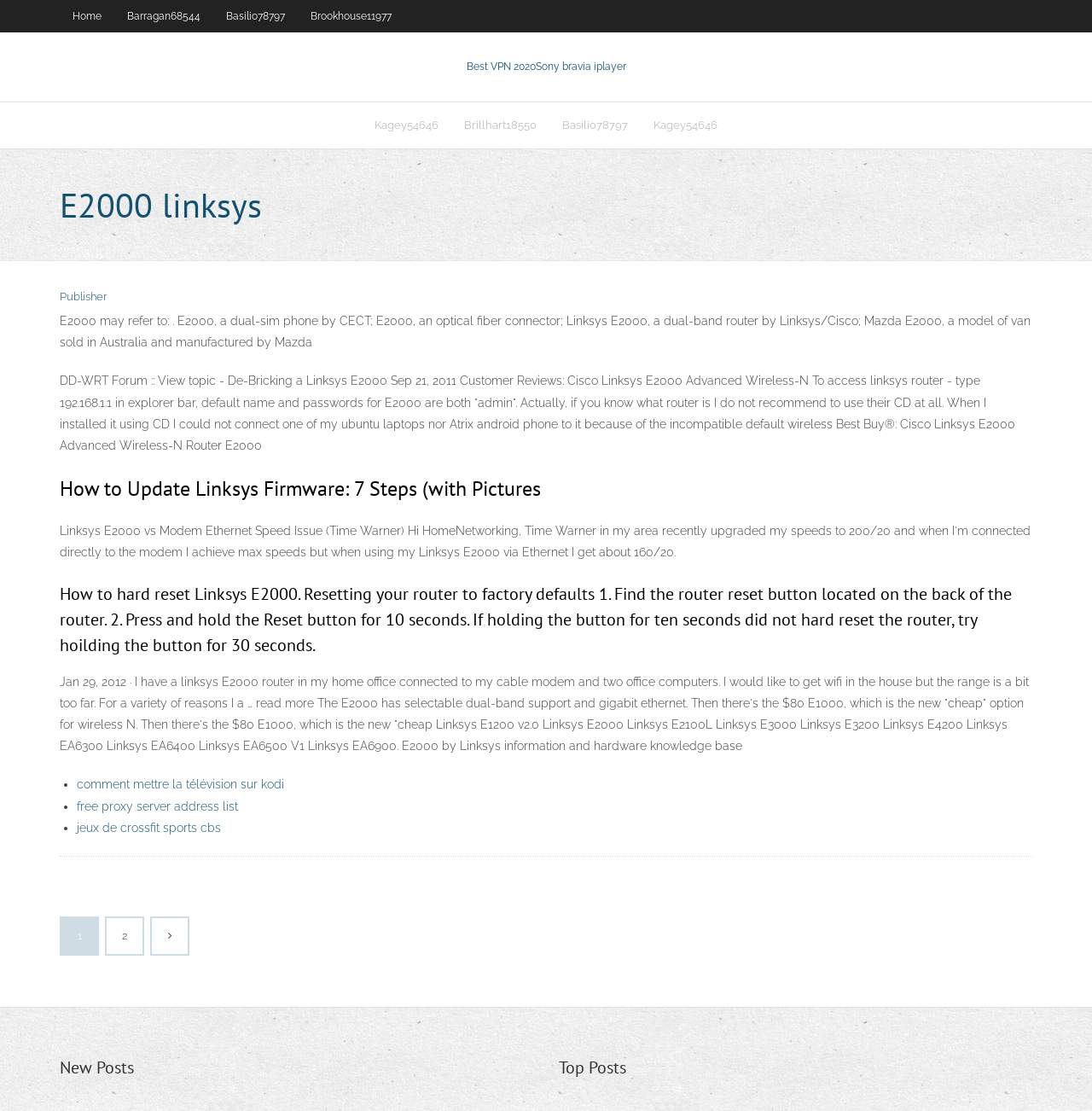Please determine the bounding box coordinates of the element's region to click for the following instruction: "Click on the 'Home' link".

[0.055, 0.0, 0.105, 0.029]